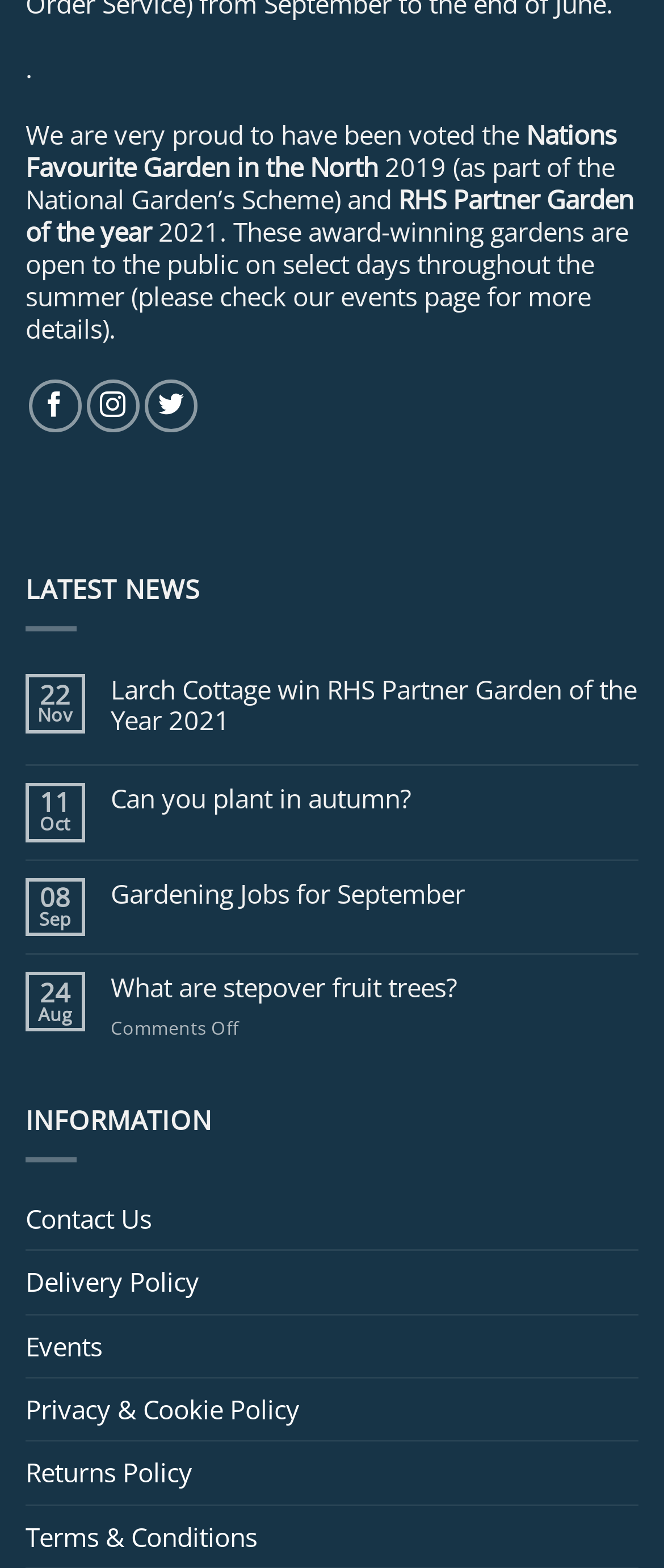Determine the bounding box for the described UI element: "Can you plant in autumn?".

[0.167, 0.499, 0.962, 0.519]